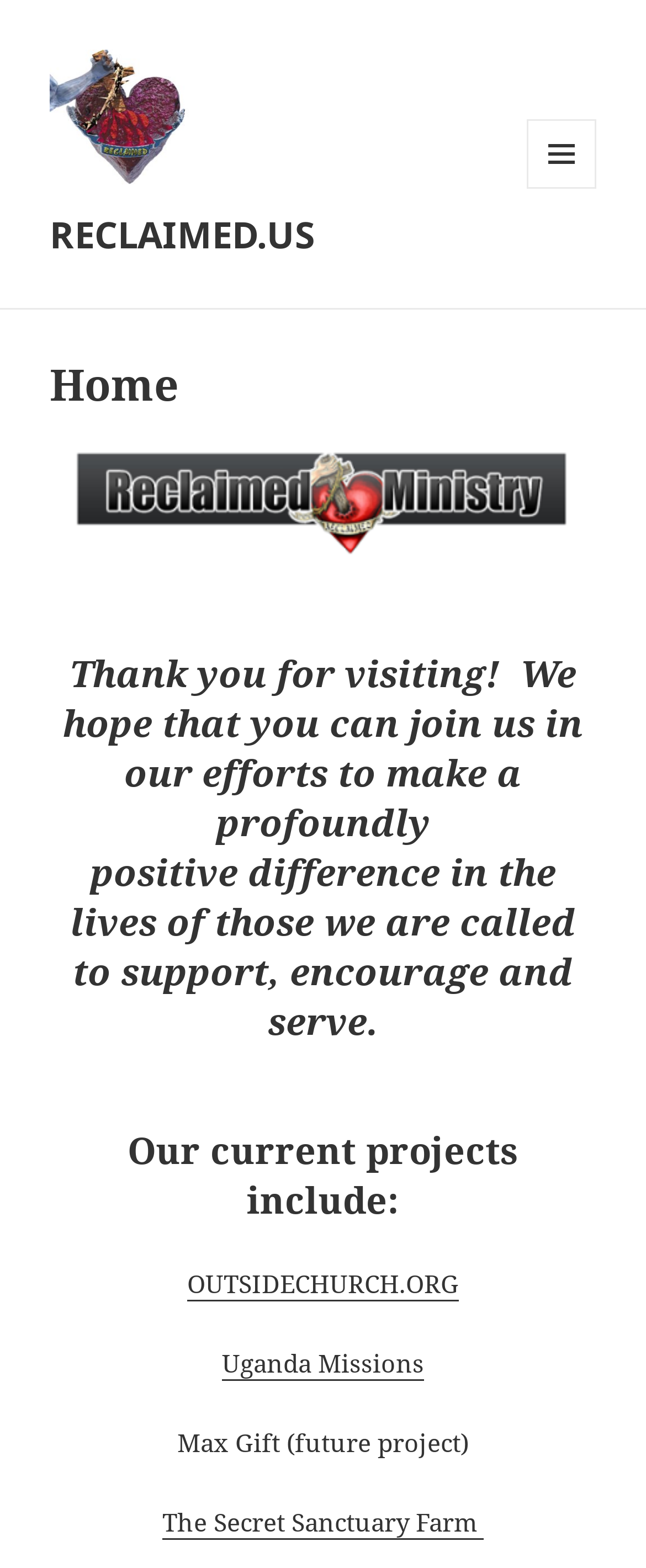Provide a single word or phrase answer to the question: 
What is the purpose of the organization?

Supporting Good